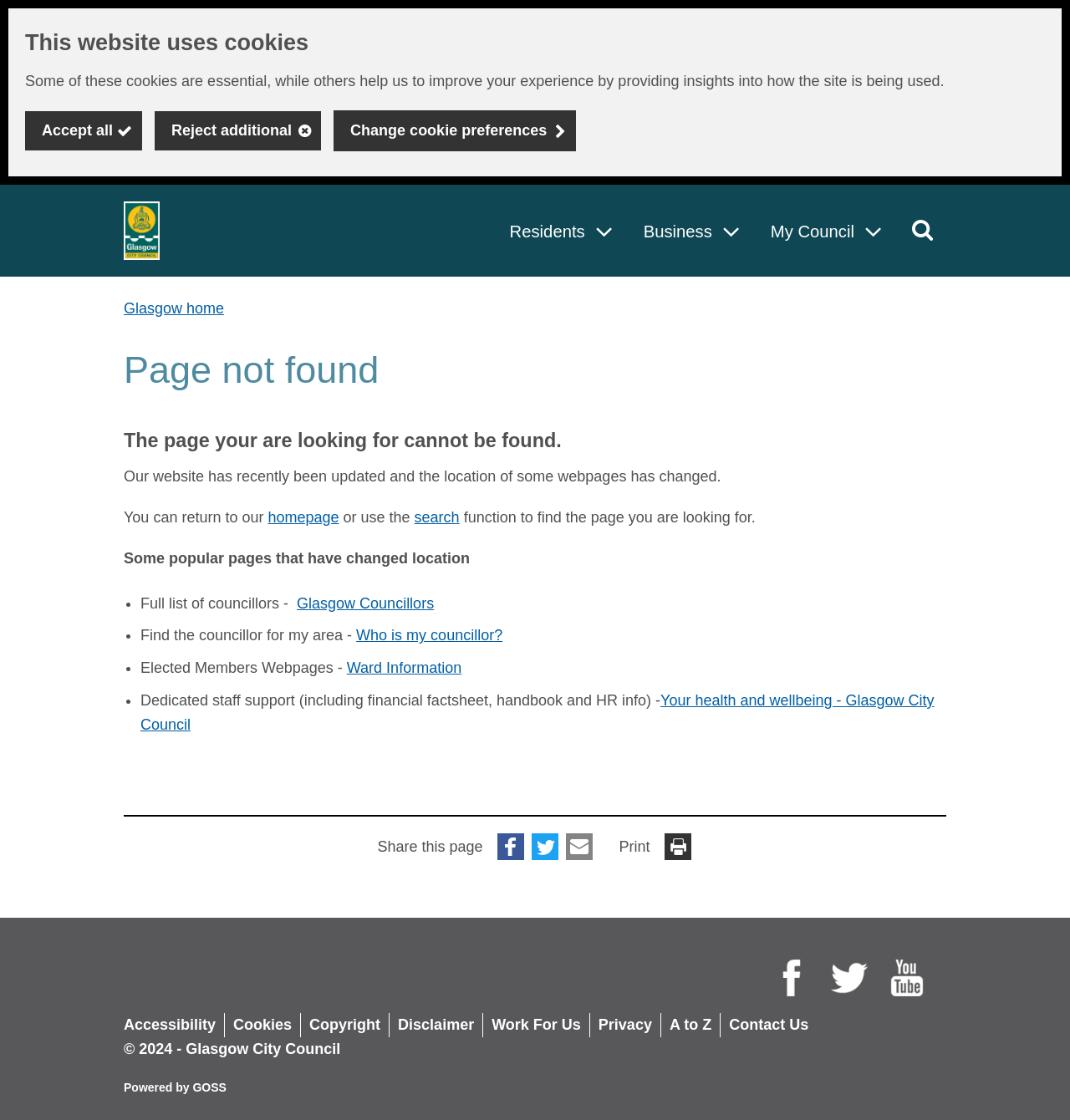Answer the question using only a single word or phrase: 
What is the copyright year of the webpage?

2024